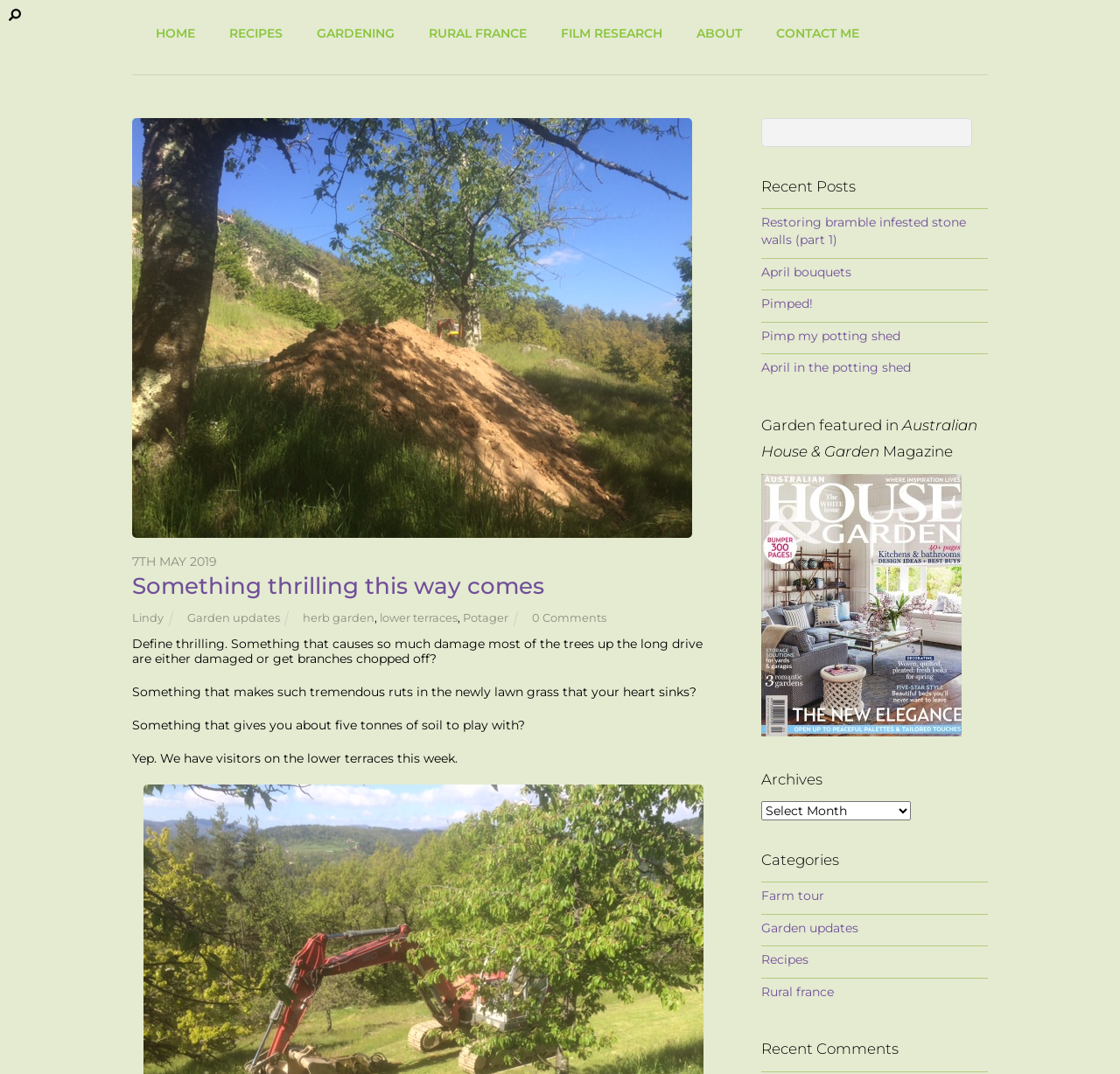Locate the bounding box coordinates of the area you need to click to fulfill this instruction: 'View the 'GARDENING' page'. The coordinates must be in the form of four float numbers ranging from 0 to 1: [left, top, right, bottom].

[0.271, 0.021, 0.364, 0.041]